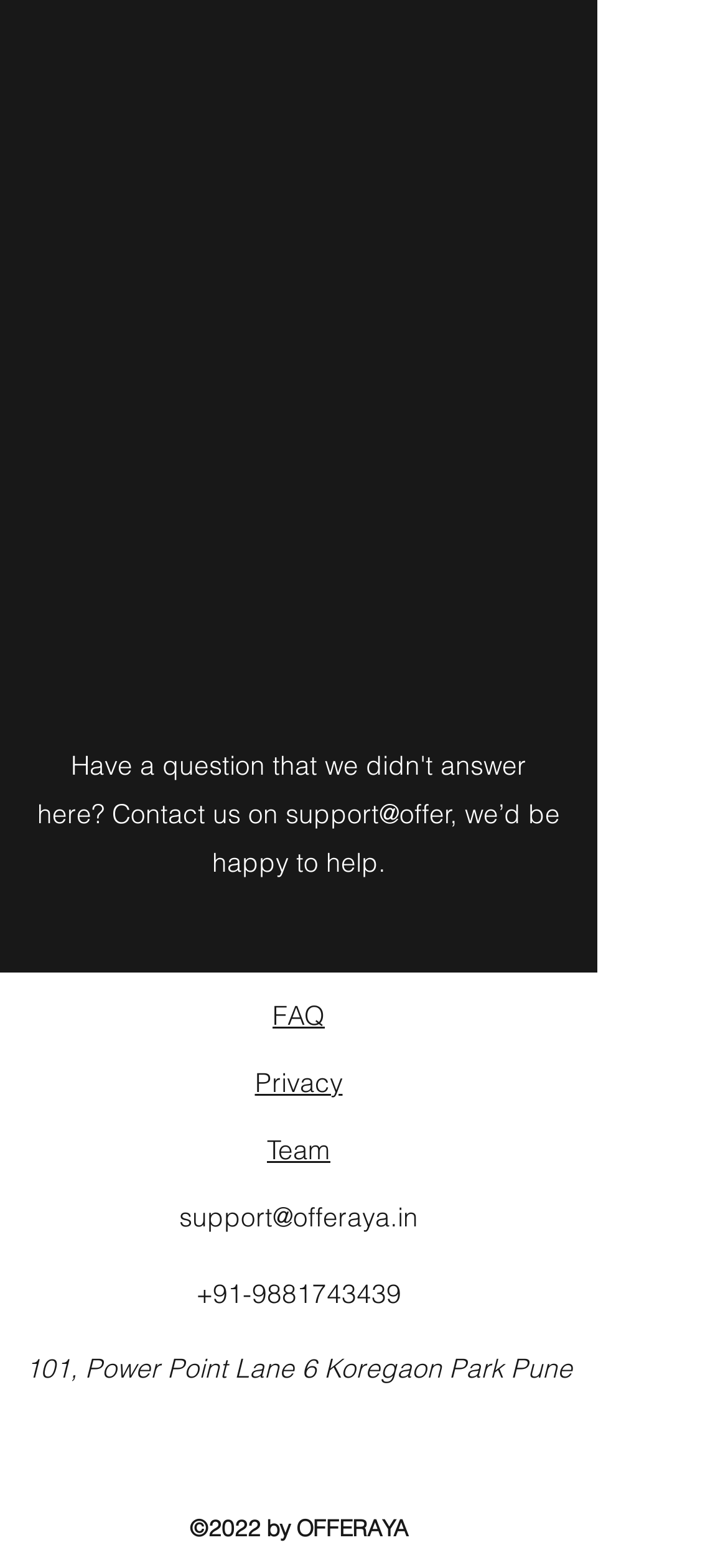What social media platforms does OFFERAYA have?
Provide an in-depth answer to the question, covering all aspects.

The social media platforms can be found in the 'Social Bar' section at the bottom of the webpage, where Facebook and Instagram are listed as links.